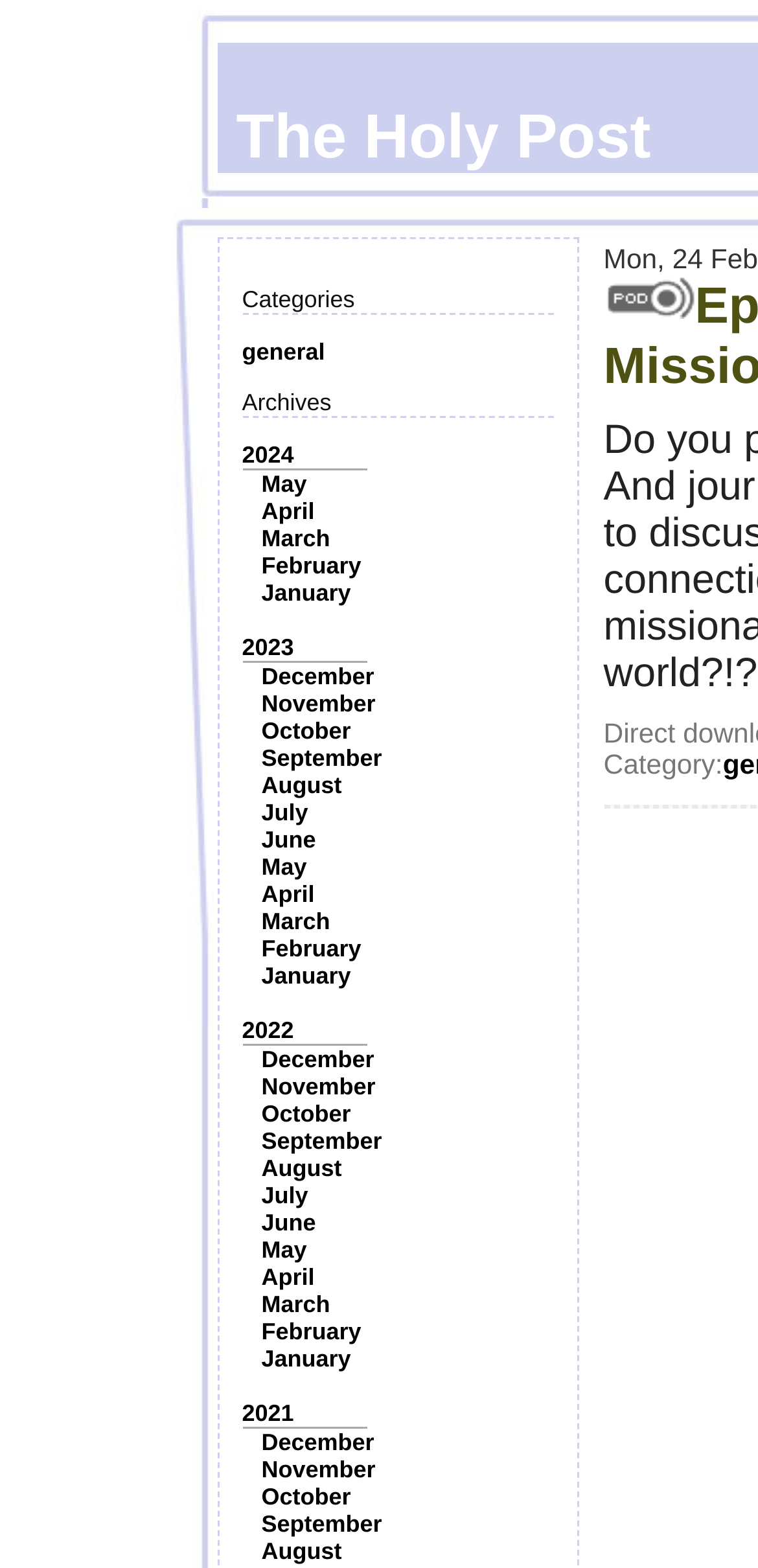Identify the bounding box coordinates for the UI element described as: "MenuPrimary Menu". The coordinates should be provided as four floats between 0 and 1: [left, top, right, bottom].

None